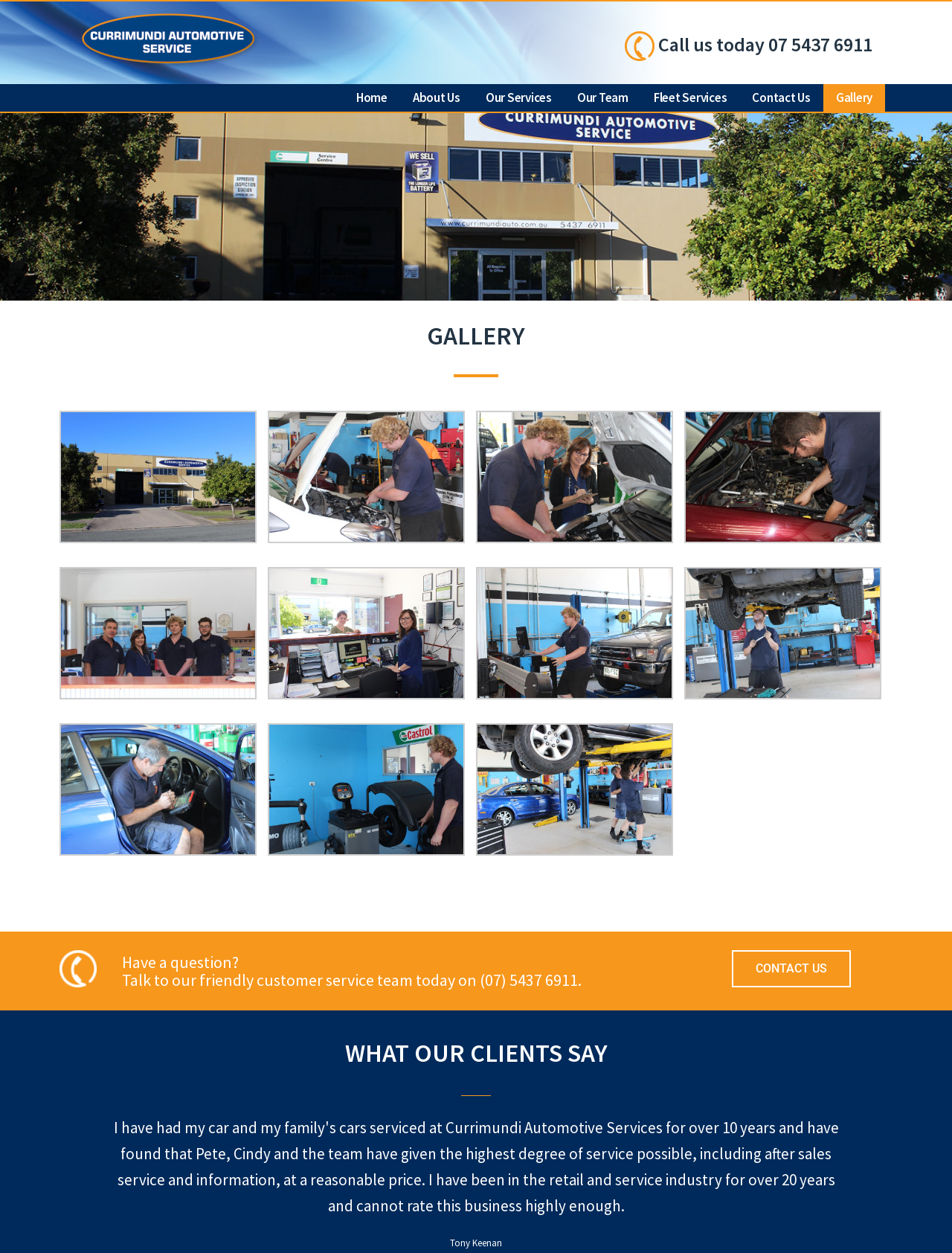What is the service provided by the business?
Please give a detailed and elaborate explanation in response to the question.

I inferred that the business provides automotive services by looking at the various links on the webpage, such as 'Our Services', 'Fleet Services', and 'Wheel alignment & safety inspection'.